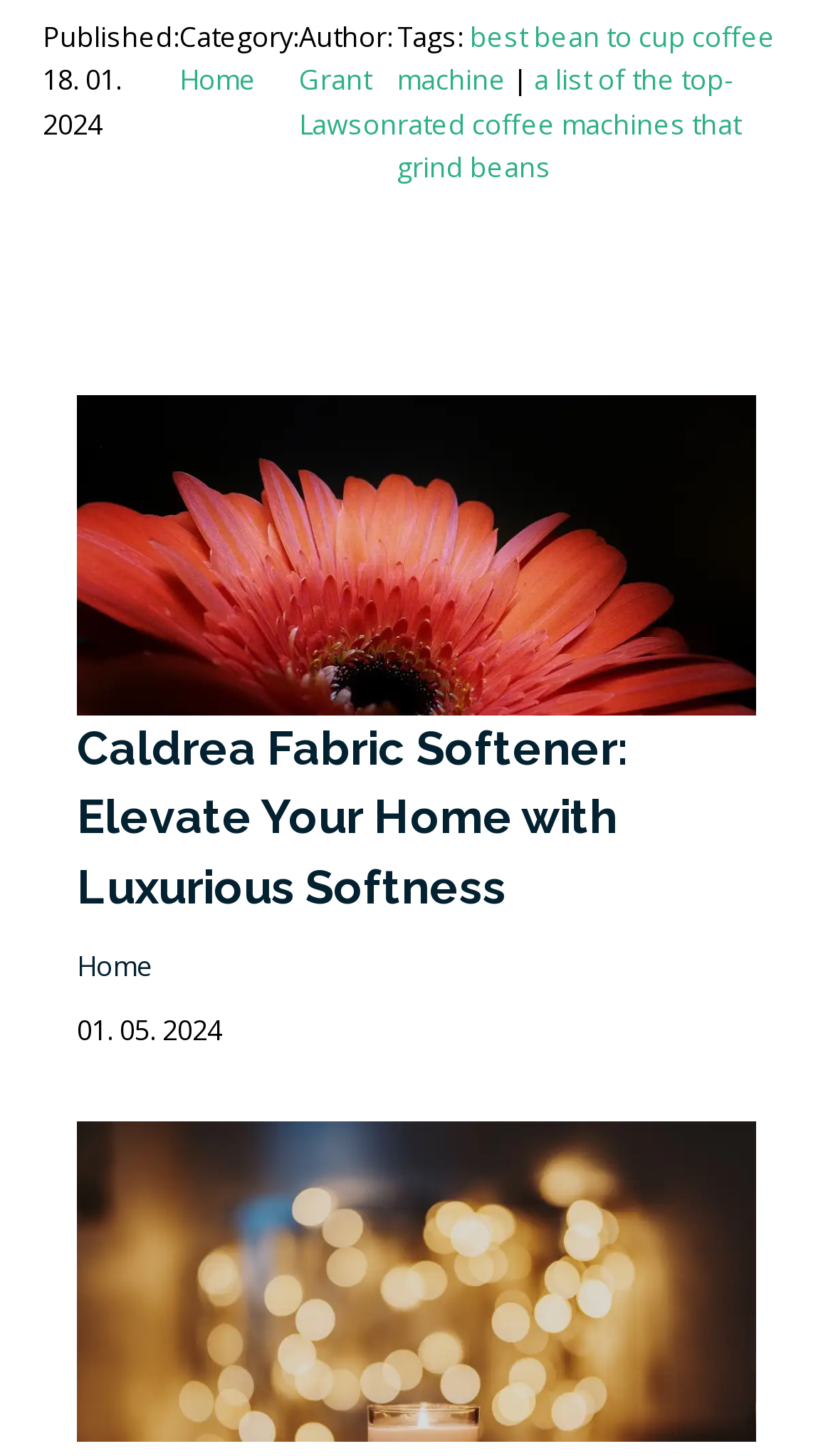Who is the author of the article?
Please provide a single word or phrase based on the screenshot.

Grant Lawson